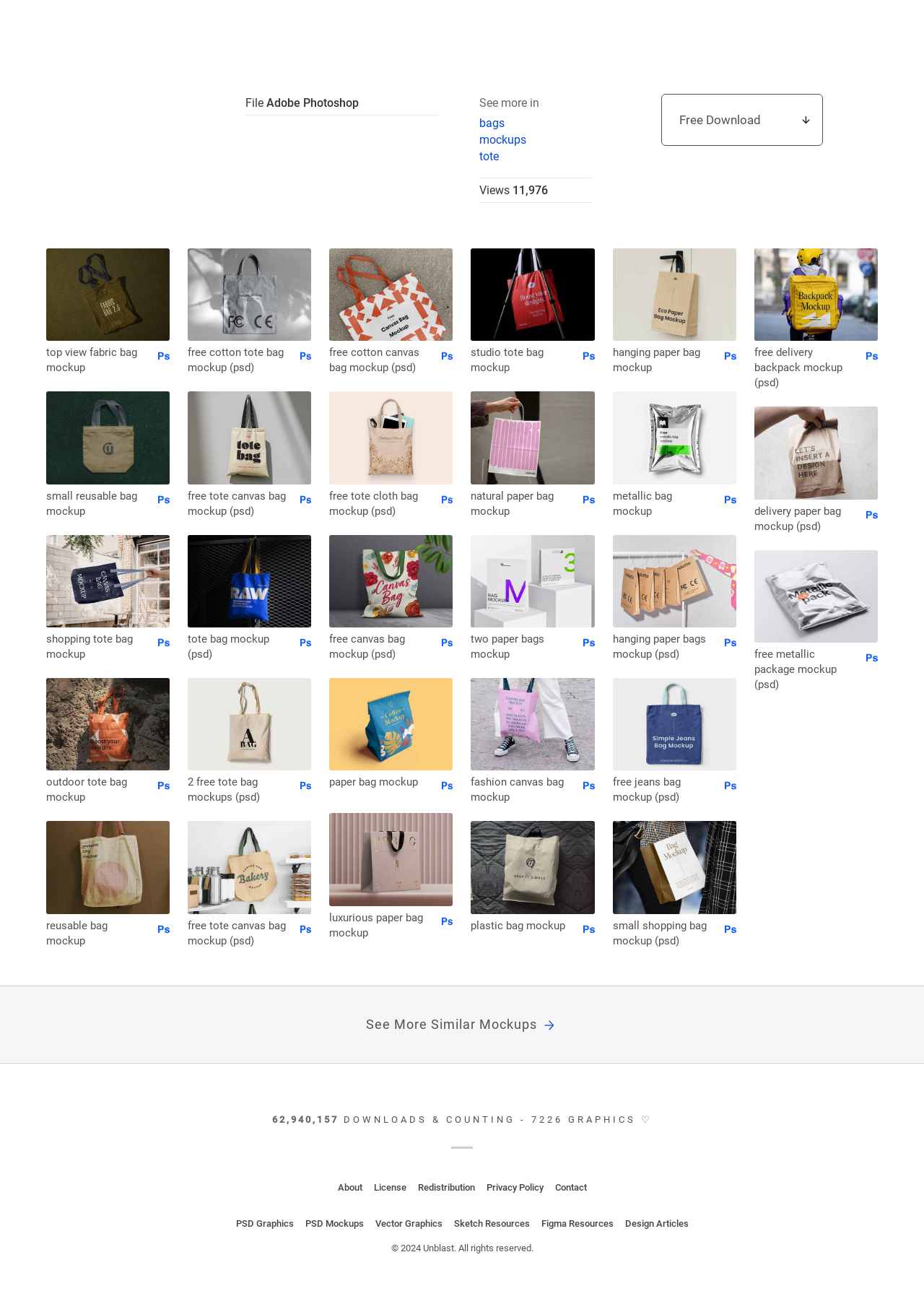Provide the bounding box for the UI element matching this description: "Visit us on Yelp".

None